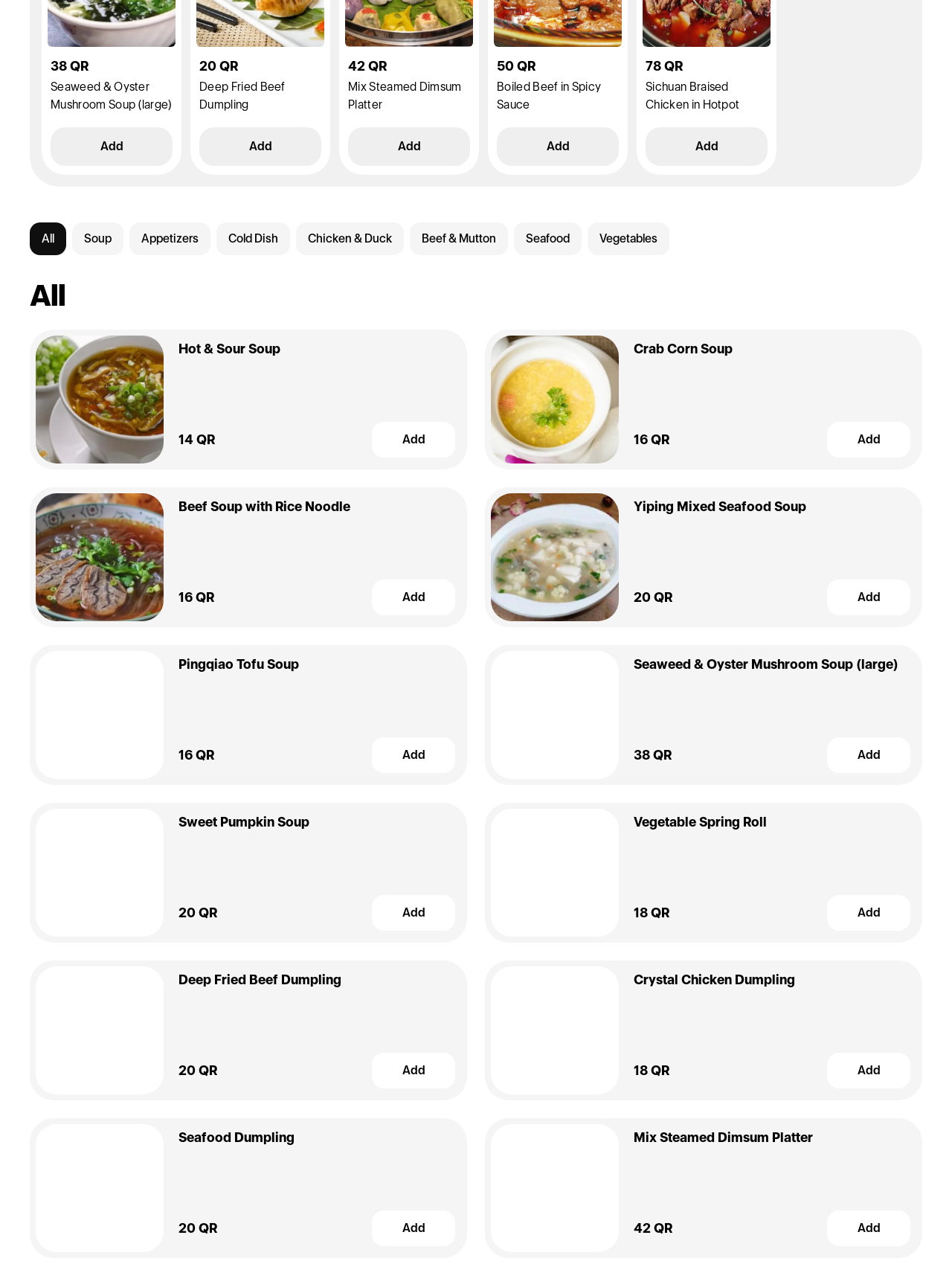Determine the bounding box coordinates for the HTML element described here: "Meats & Poultry".

None